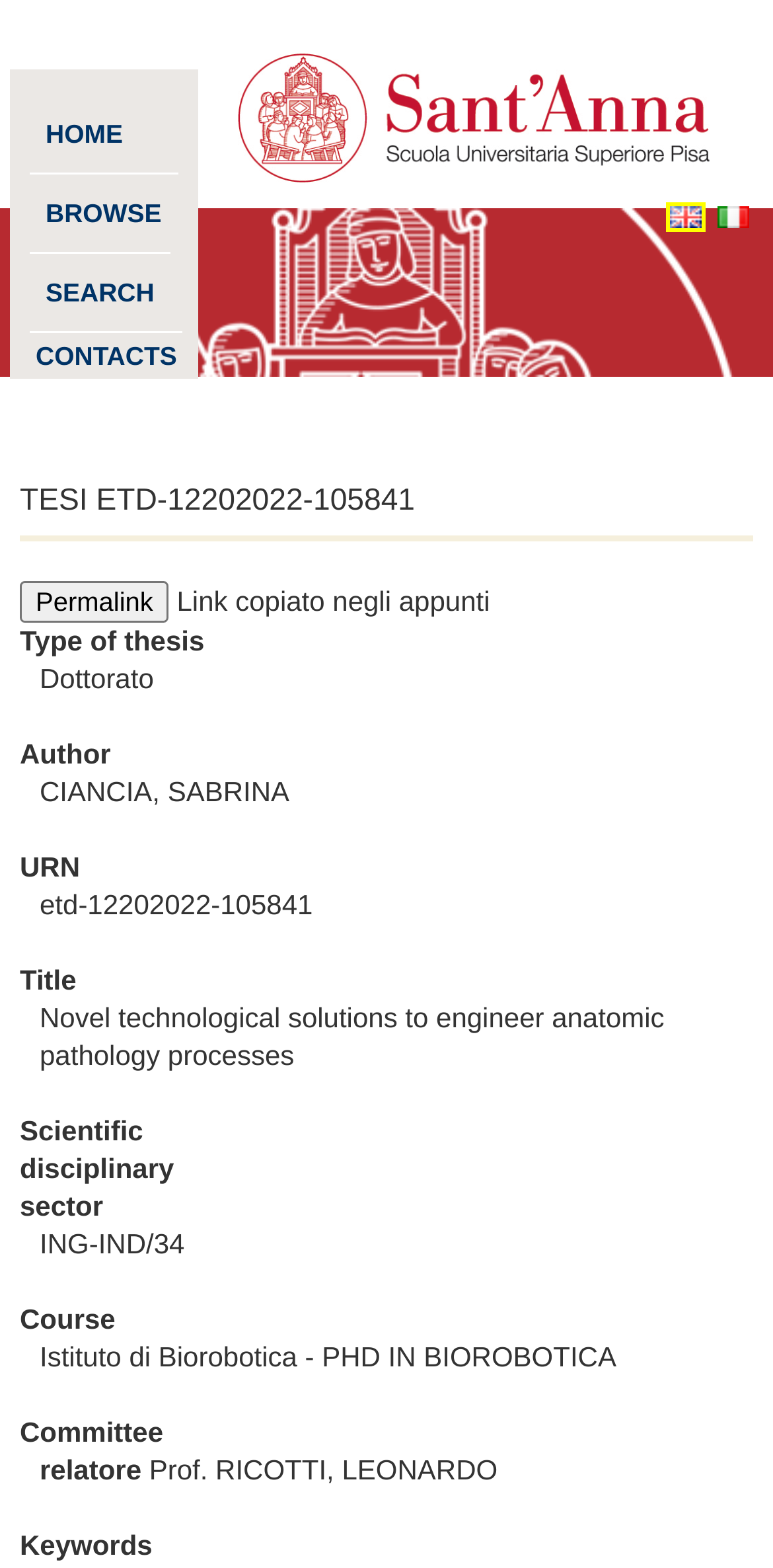Determine the bounding box coordinates for the element that should be clicked to follow this instruction: "Click the 'HOME' link". The coordinates should be given as four float numbers between 0 and 1, in the format [left, top, right, bottom].

[0.038, 0.061, 0.179, 0.11]